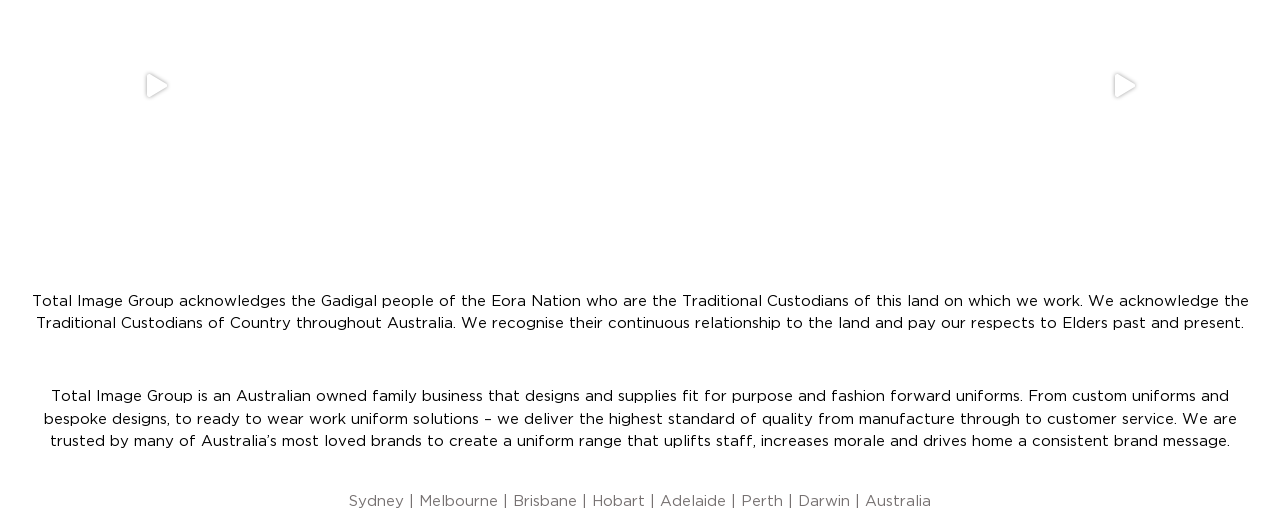What is acknowledged by Total Image Group?
Using the visual information, answer the question in a single word or phrase.

Traditional Custodians of the land